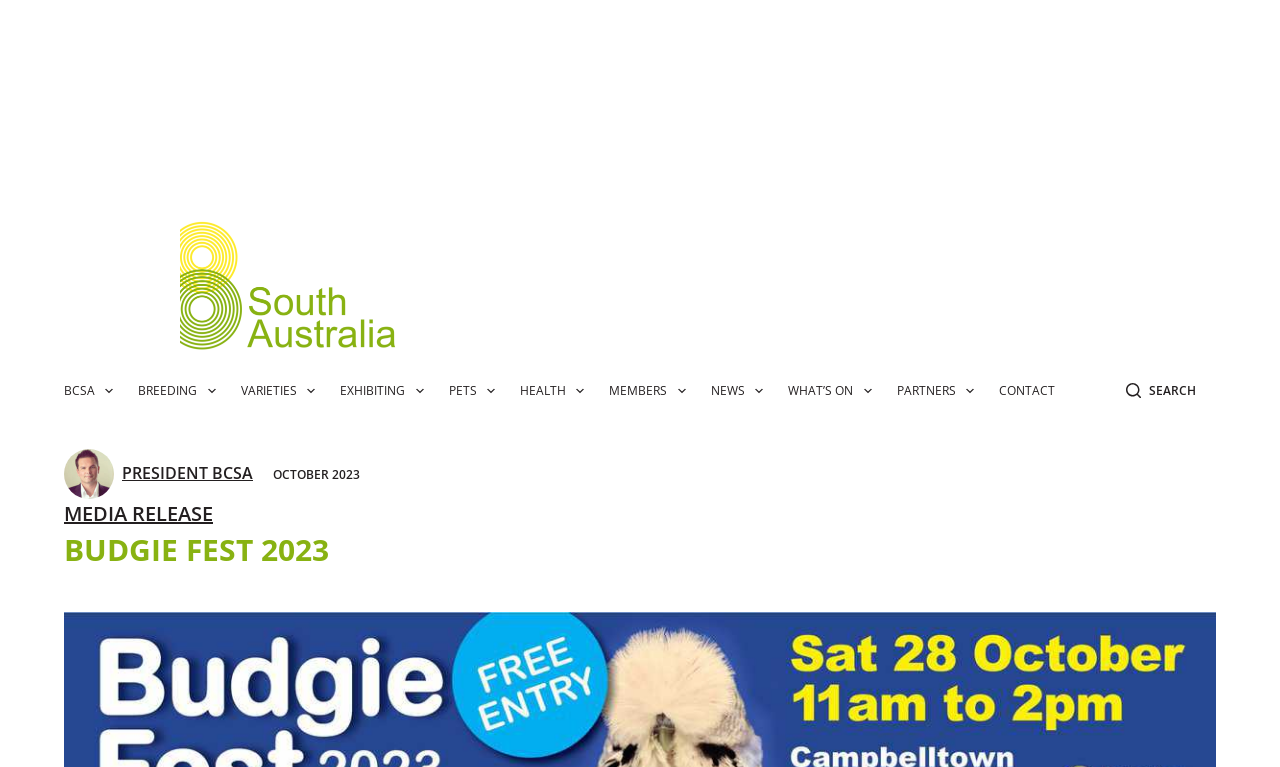Provide the bounding box coordinates of the HTML element this sentence describes: "parent_node: PRESIDENT BCSA". The bounding box coordinates consist of four float numbers between 0 and 1, i.e., [left, top, right, bottom].

[0.05, 0.586, 0.089, 0.651]